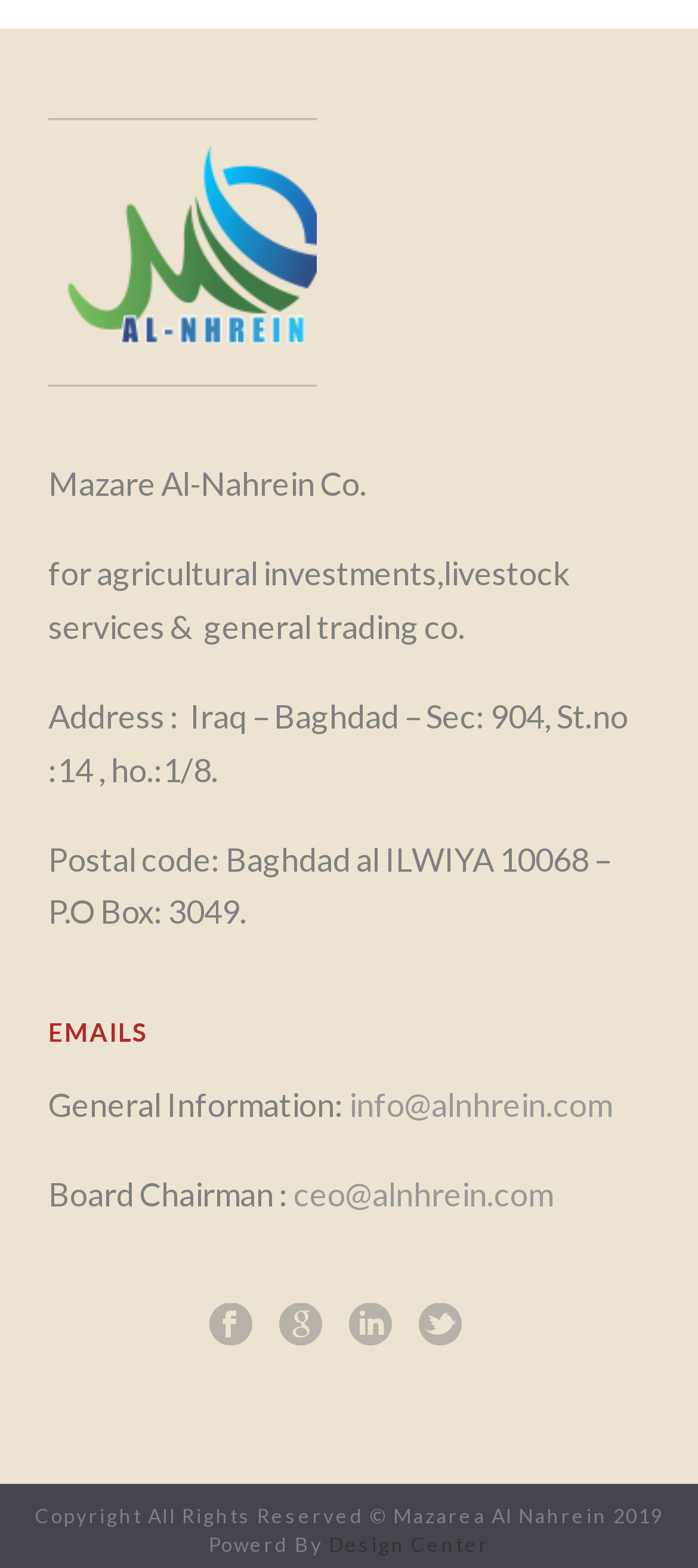Give the bounding box coordinates for this UI element: "Liosdoire Testimonials". The coordinates should be four float numbers between 0 and 1, arranged as [left, top, right, bottom].

None